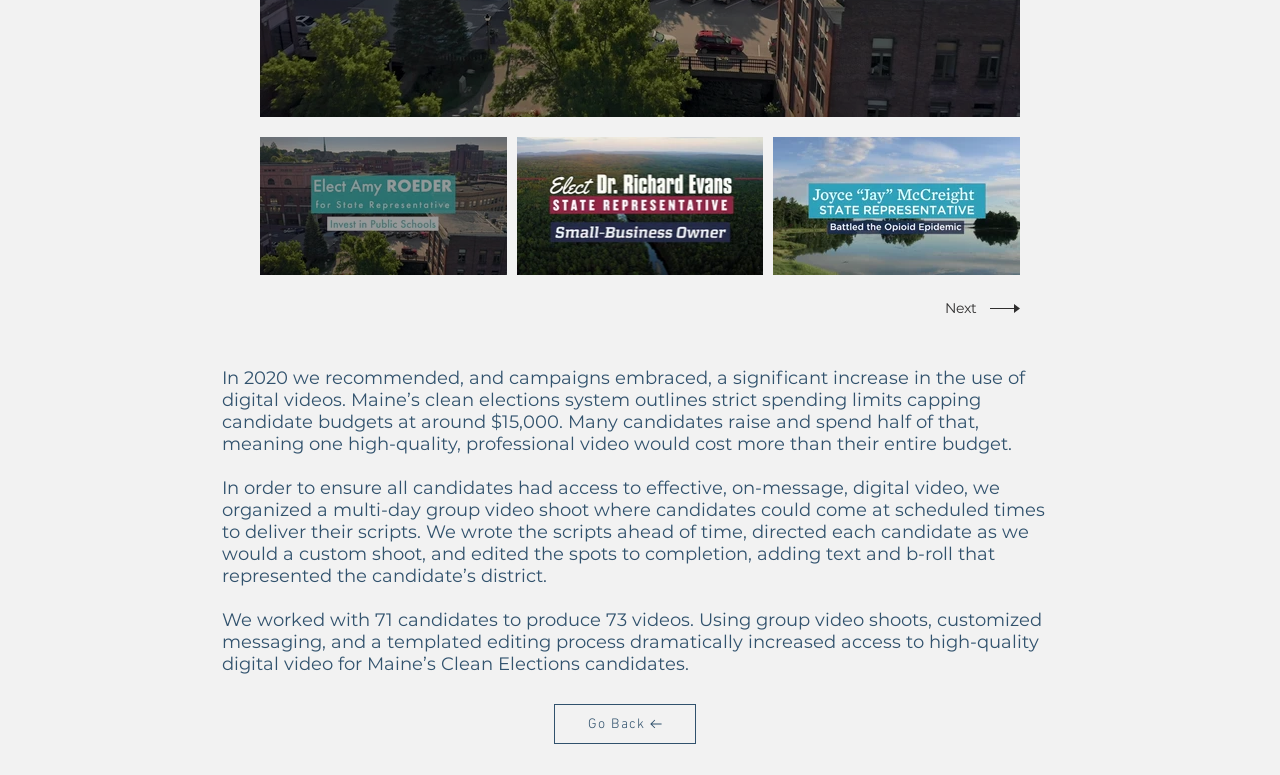Determine the bounding box of the UI element mentioned here: "china date". The coordinates must be in the format [left, top, right, bottom] with values ranging from 0 to 1.

None